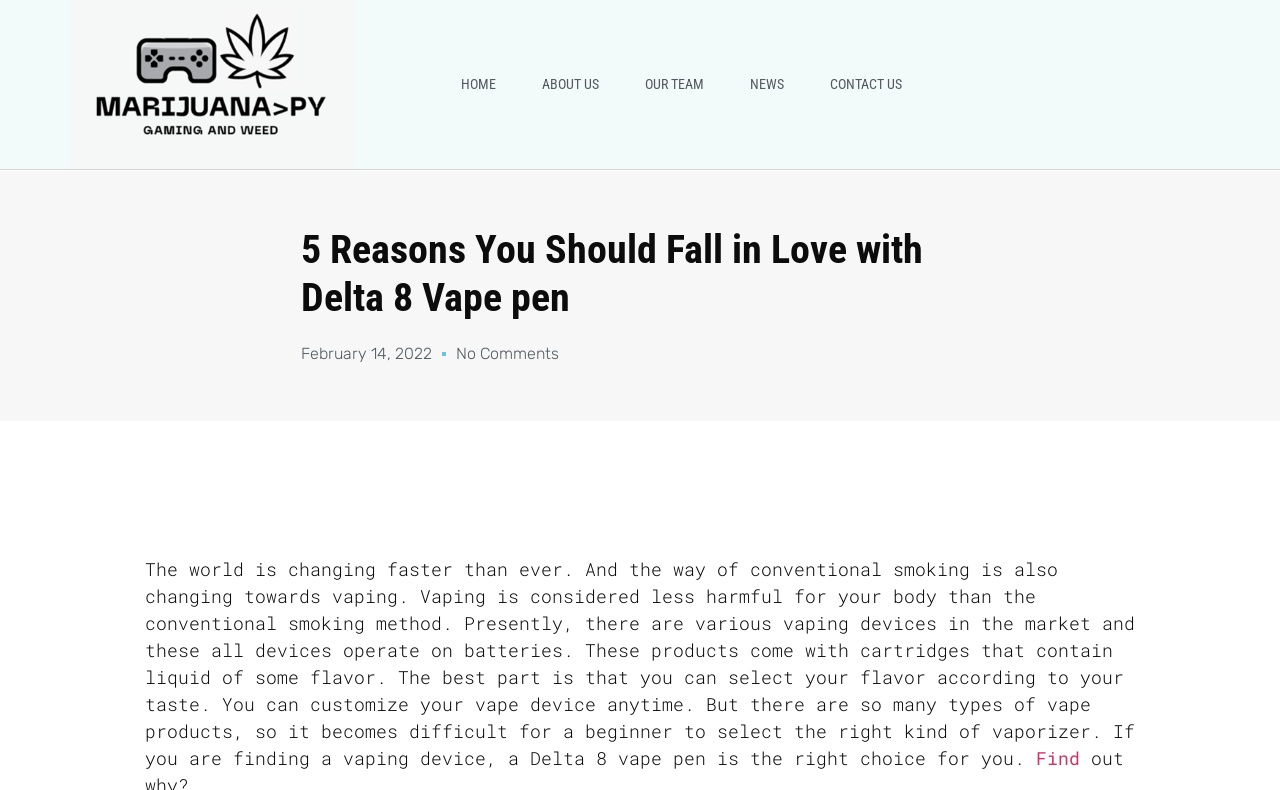Write a detailed summary of the webpage.

The webpage appears to be an article about Delta 8 vape pens, with a focus on their benefits and why they are a good choice for vaping. At the top left of the page, there is a logo of Marijuana PY, which is an image link. To the right of the logo, there is a navigation menu with links to HOME, ABOUT US, OUR TEAM, NEWS, and CONTACT US.

Below the navigation menu, there is a heading that reads "5 Reasons You Should Fall in Love with Delta 8 Vape pen". Underneath the heading, there is a link to the date "February 14, 2022", and another link to "No Comments".

On the left side of the page, there is a large figure or image that takes up about half of the page's width. To the right of the image, there is a block of text that discusses the benefits of vaping and how it is considered less harmful than conventional smoking. The text also explains that there are various vaping devices available, but it can be difficult for beginners to choose the right one. The article suggests that a Delta 8 vape pen is a good choice.

At the bottom of the page, there is a link to "Find", which is likely a call-to-action to find more information about Delta 8 vape pens. Overall, the page appears to be an informative article about vaping and Delta 8 vape pens, with a focus on their benefits and why they are a good choice for those looking to switch from conventional smoking.